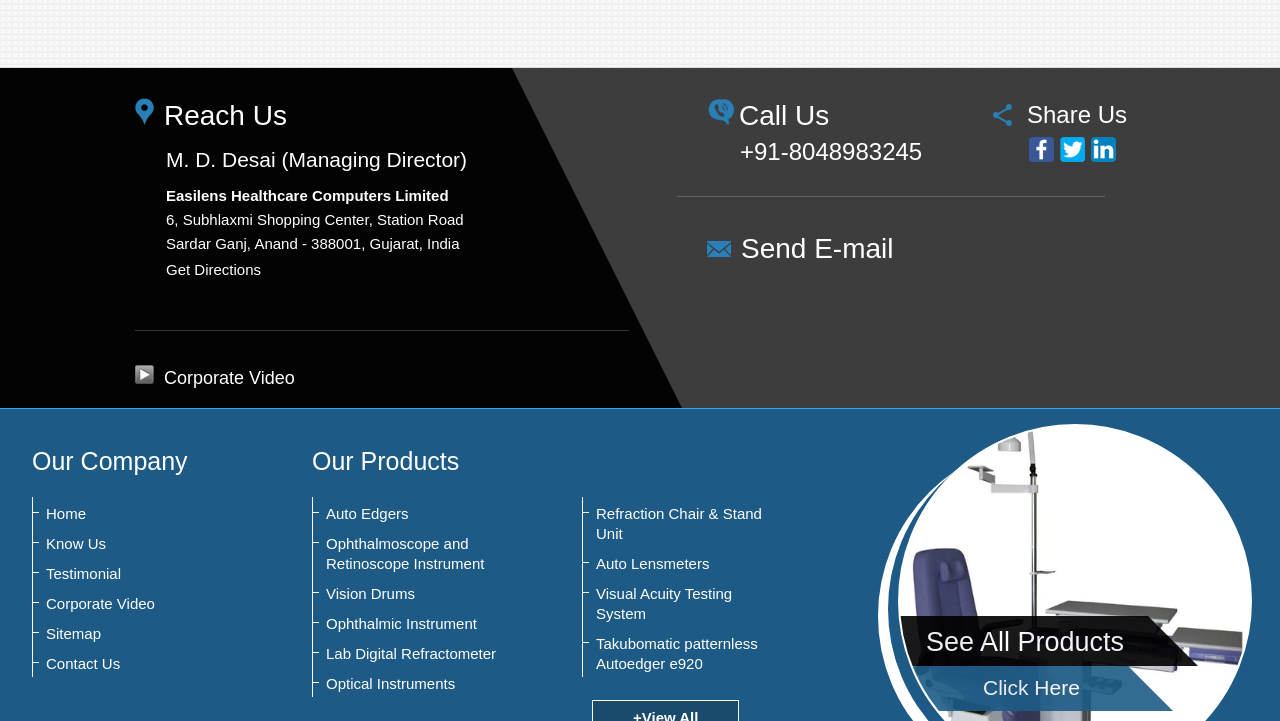Identify the bounding box coordinates of the clickable region to carry out the given instruction: "Watch the corporate video".

[0.105, 0.51, 0.23, 0.538]